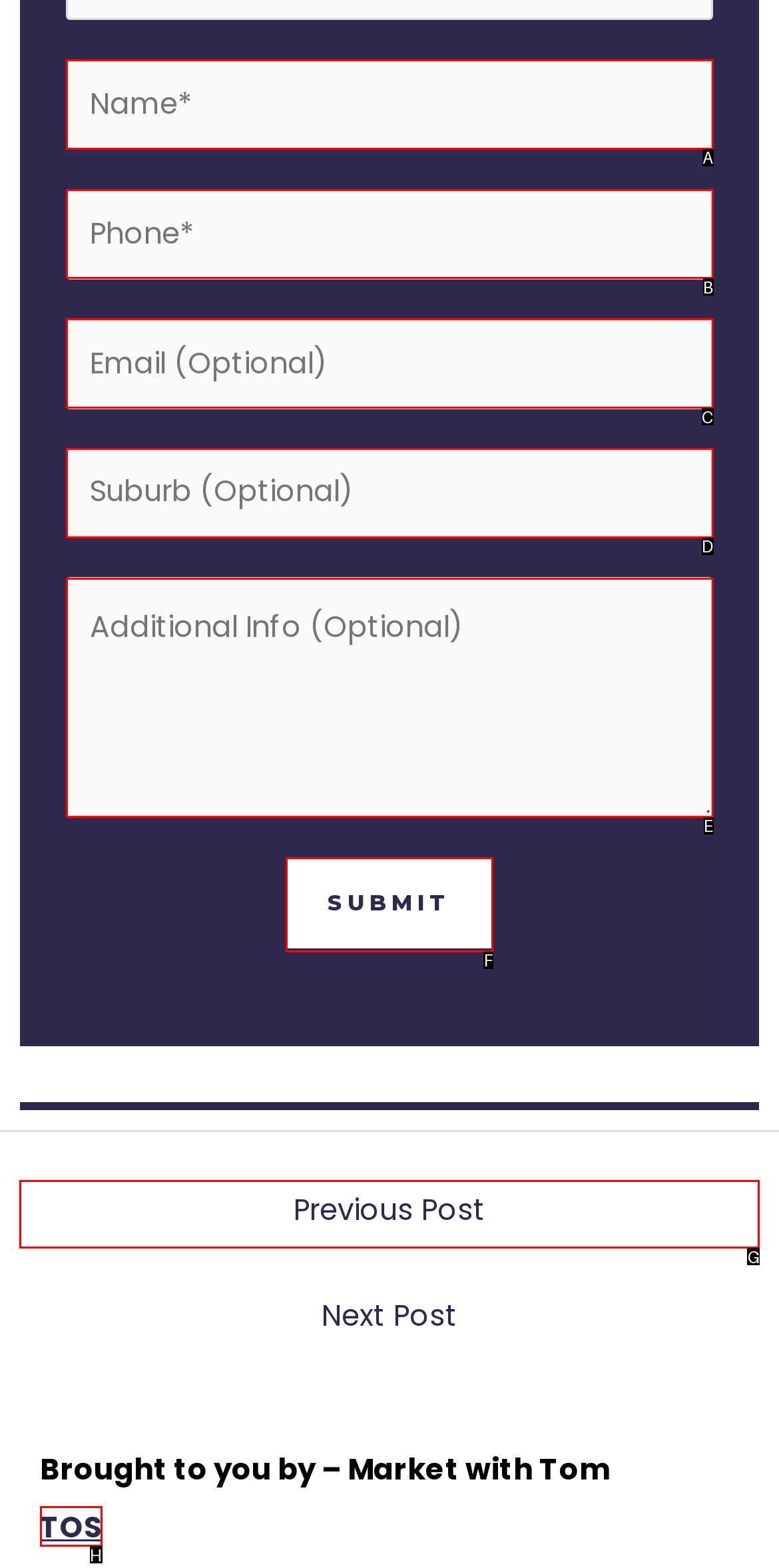Find the HTML element to click in order to complete this task: Click the SUBMIT button
Answer with the letter of the correct option.

F